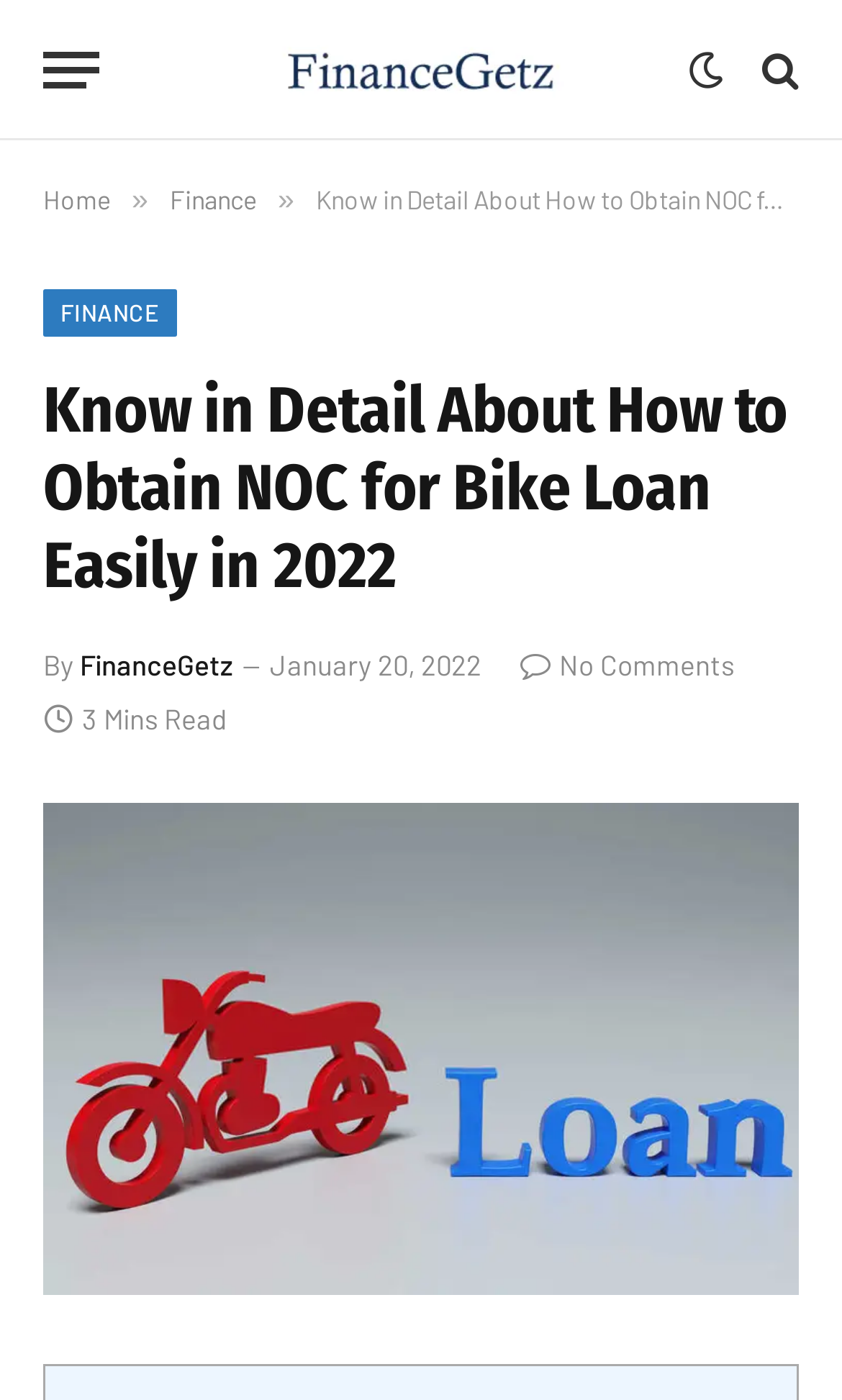When was this article published?
Based on the screenshot, provide your answer in one word or phrase.

January 20, 2022